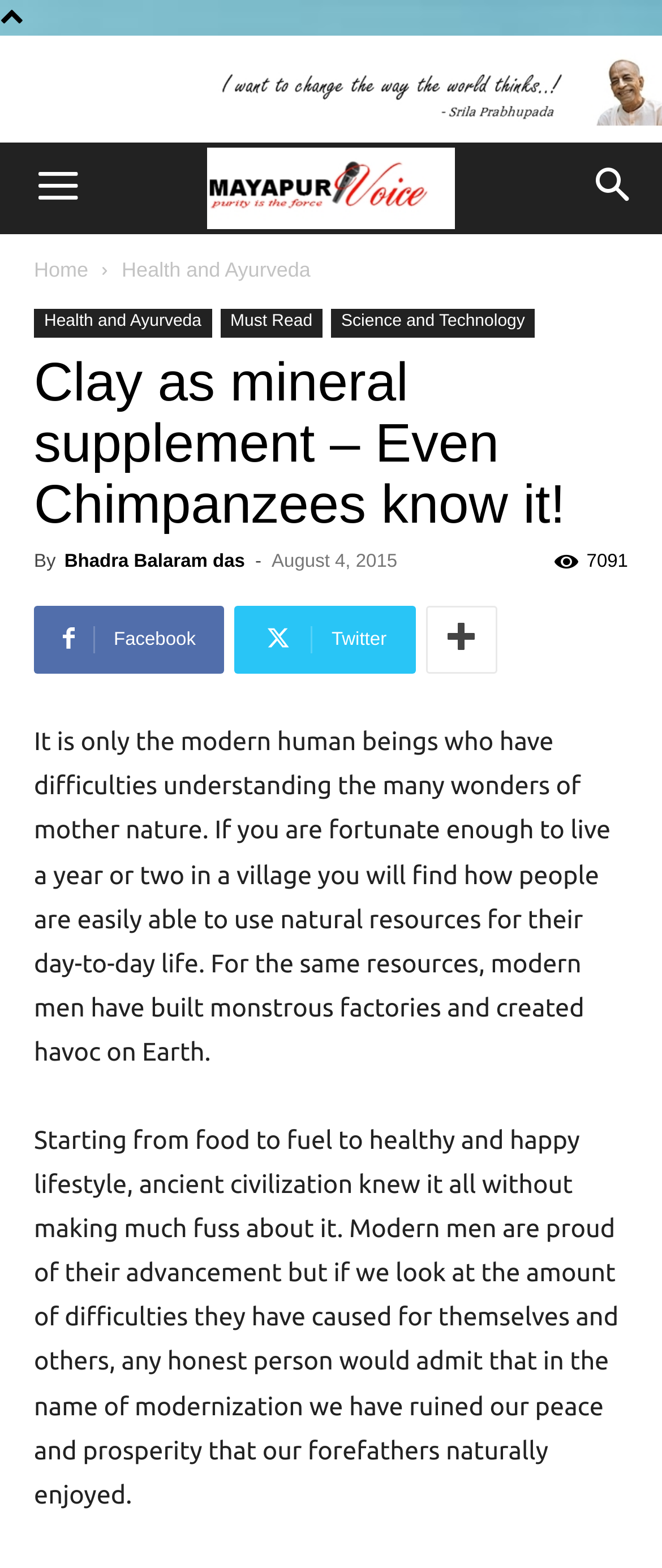Determine the bounding box coordinates of the region I should click to achieve the following instruction: "Visit 'Facebook' page". Ensure the bounding box coordinates are four float numbers between 0 and 1, i.e., [left, top, right, bottom].

[0.051, 0.387, 0.339, 0.43]